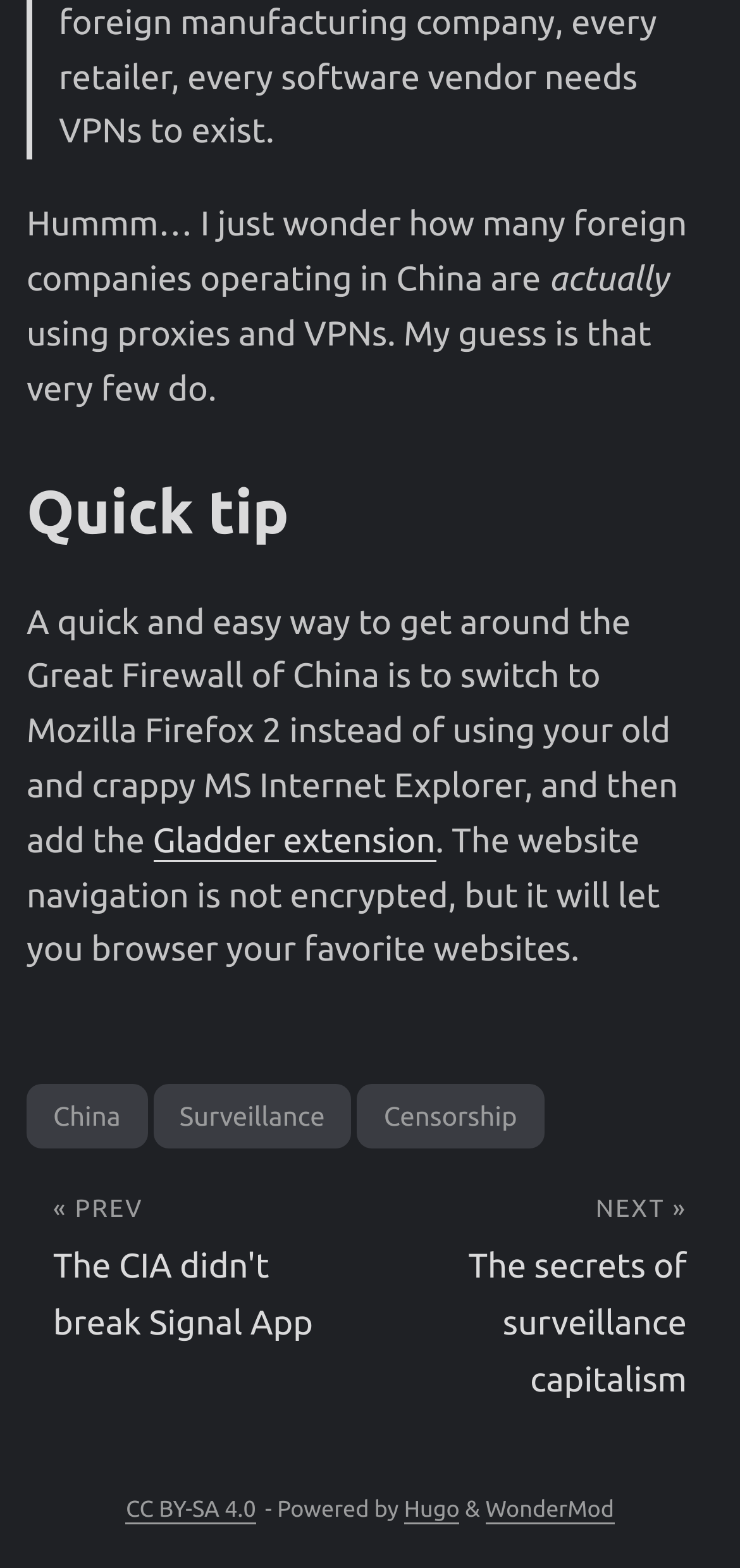Determine the bounding box coordinates of the clickable element to complete this instruction: "Check the 'Surveillance' link". Provide the coordinates in the format of four float numbers between 0 and 1, [left, top, right, bottom].

[0.207, 0.692, 0.475, 0.733]